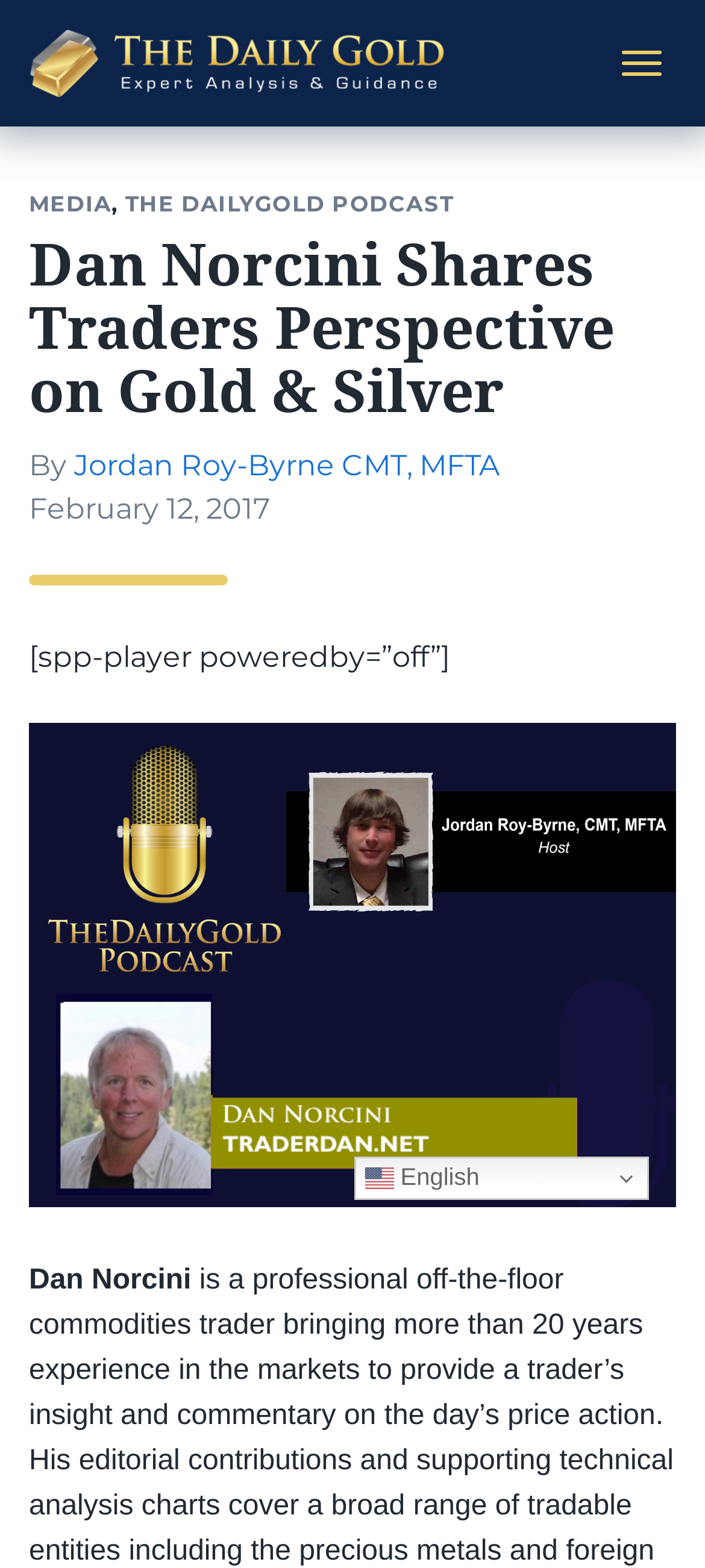Ascertain the bounding box coordinates for the UI element detailed here: "The DailyGold Podcast". The coordinates should be provided as [left, top, right, bottom] with each value being a float between 0 and 1.

[0.178, 0.121, 0.644, 0.138]